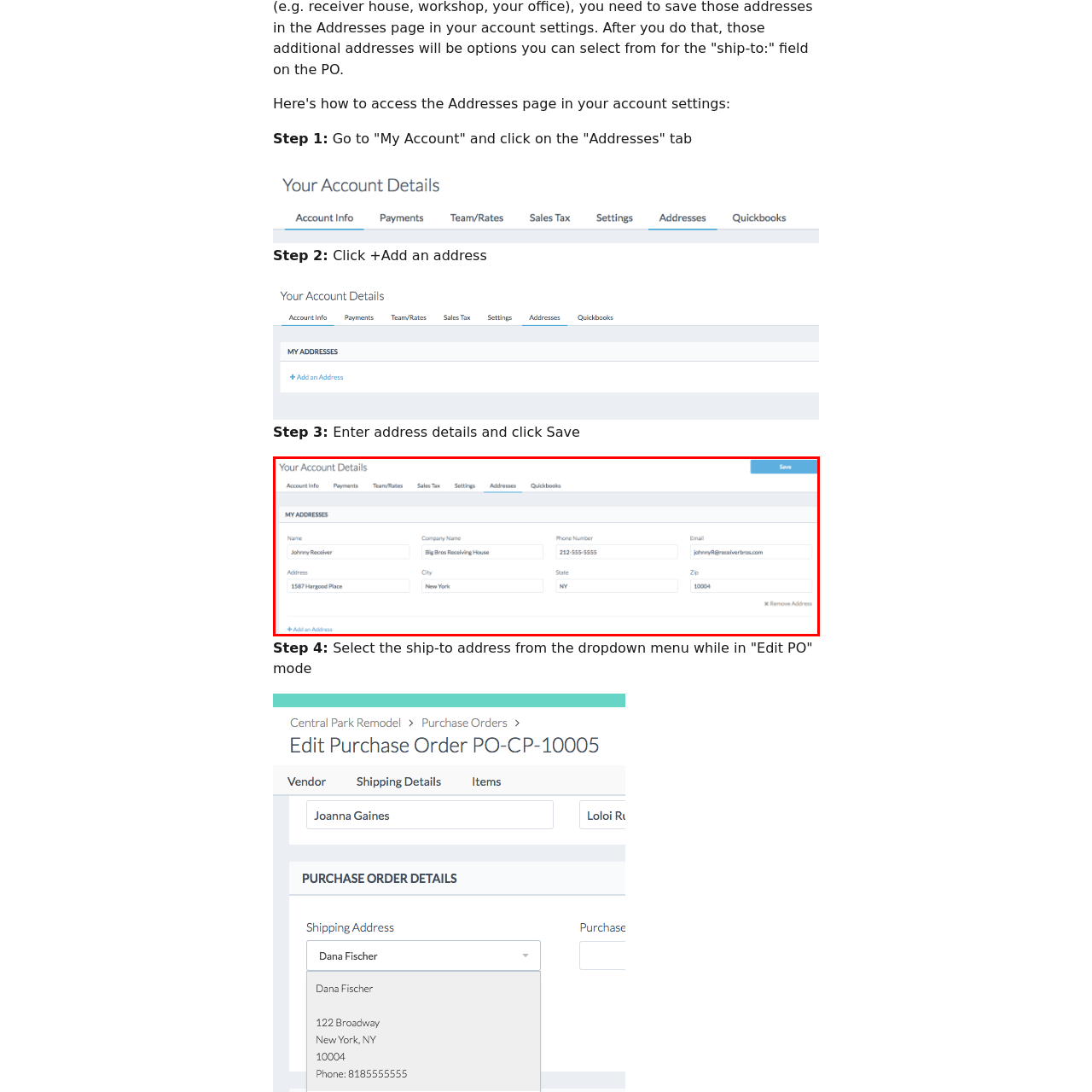What is the city of the address '1587 Hangood Place'?
Look at the image within the red bounding box and provide a single word or phrase as an answer.

New York